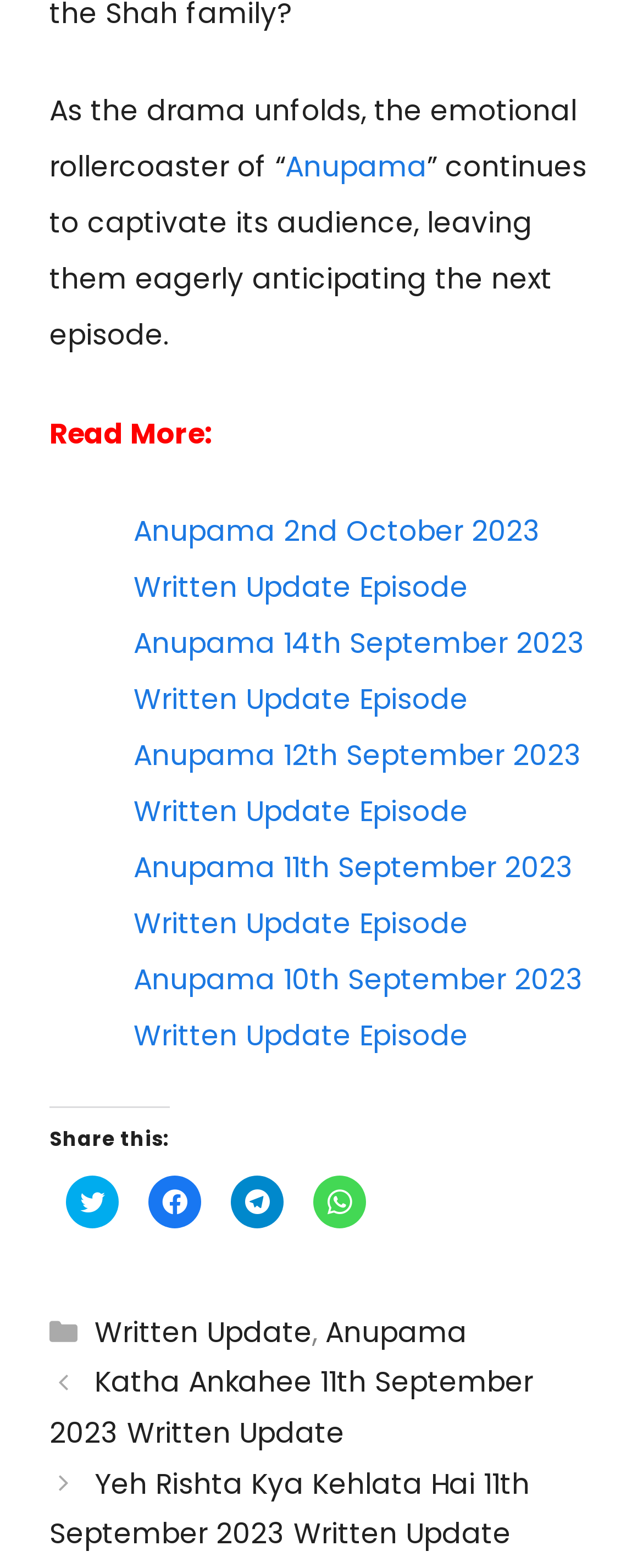Indicate the bounding box coordinates of the element that needs to be clicked to satisfy the following instruction: "View Upcoming Events". The coordinates should be four float numbers between 0 and 1, i.e., [left, top, right, bottom].

None